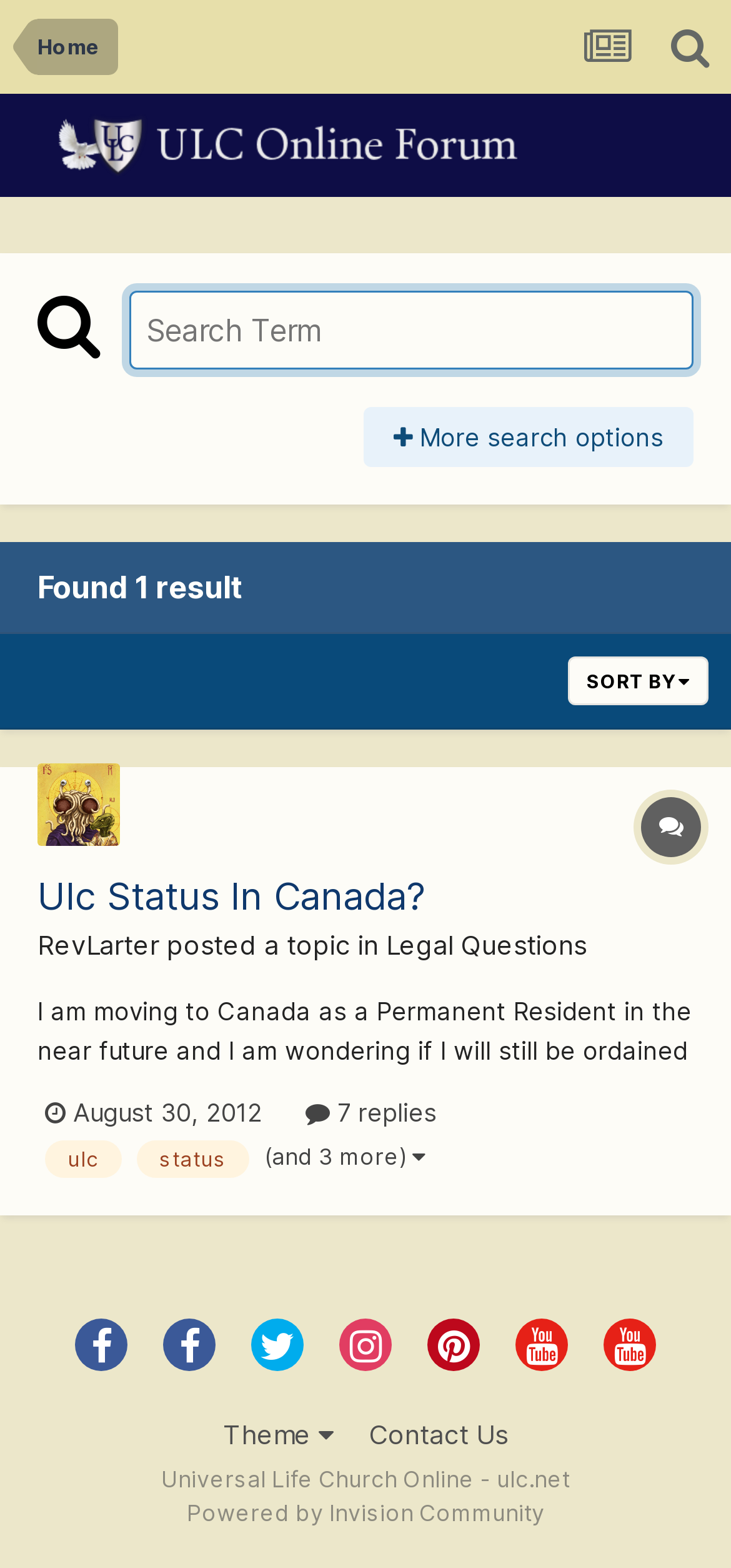Provide an in-depth description of the elements and layout of the webpage.

The webpage is a forum page from the Universal Life Church Online Forum, showing results for the tag "canadian". At the top, there is a navigation bar with links to "Home" and the forum's logo, accompanied by a search bar with a "More search options" link. Below the navigation bar, there is a main content area that displays a single search result.

The search result is a topic titled "Ulc Status In Canada?" posted by "RevLarter". The topic has a brief description and is categorized under "Legal Questions". There is a table below the topic title that displays the topic's content, which is a question about the status of ordained ministers in Canada. The table also shows the date and time the topic was posted, as well as the number of replies.

To the right of the topic title, there are links to sort the search results and a button with a dropdown icon. Below the topic content, there are links to related tags, including "ulc" and "status". There is also a note indicating that there are three more related tags.

At the bottom of the page, there is a footer section with links to various pages, including "Contact Us" and "Theme". There is also a copyright notice and a link to the forum's software provider, Invision Community.